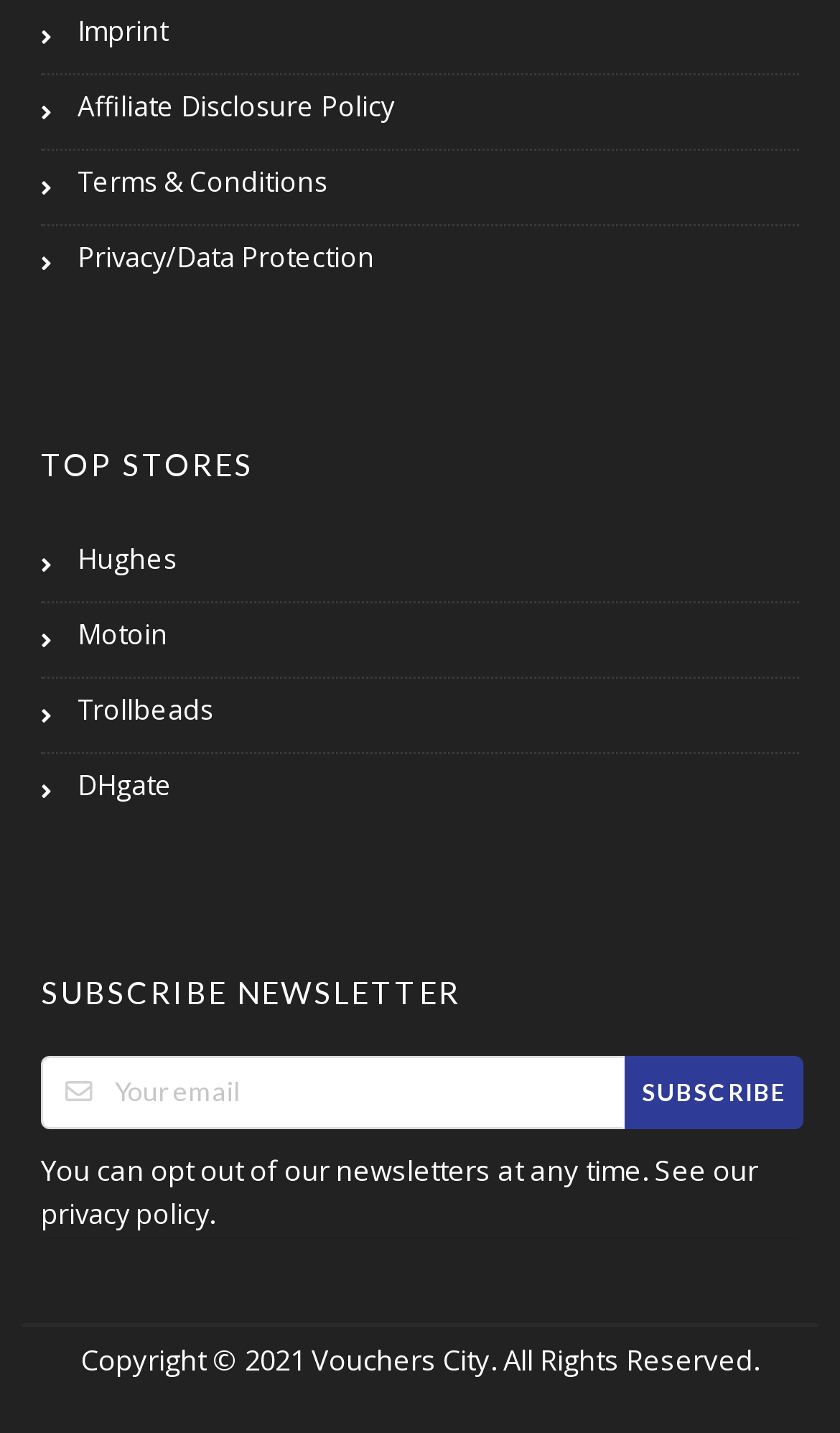What is required to subscribe to the newsletter?
Refer to the image and give a detailed answer to the question.

The textbox labeled 'Your email' is marked as required, indicating that an email address is necessary to subscribe to the newsletter.